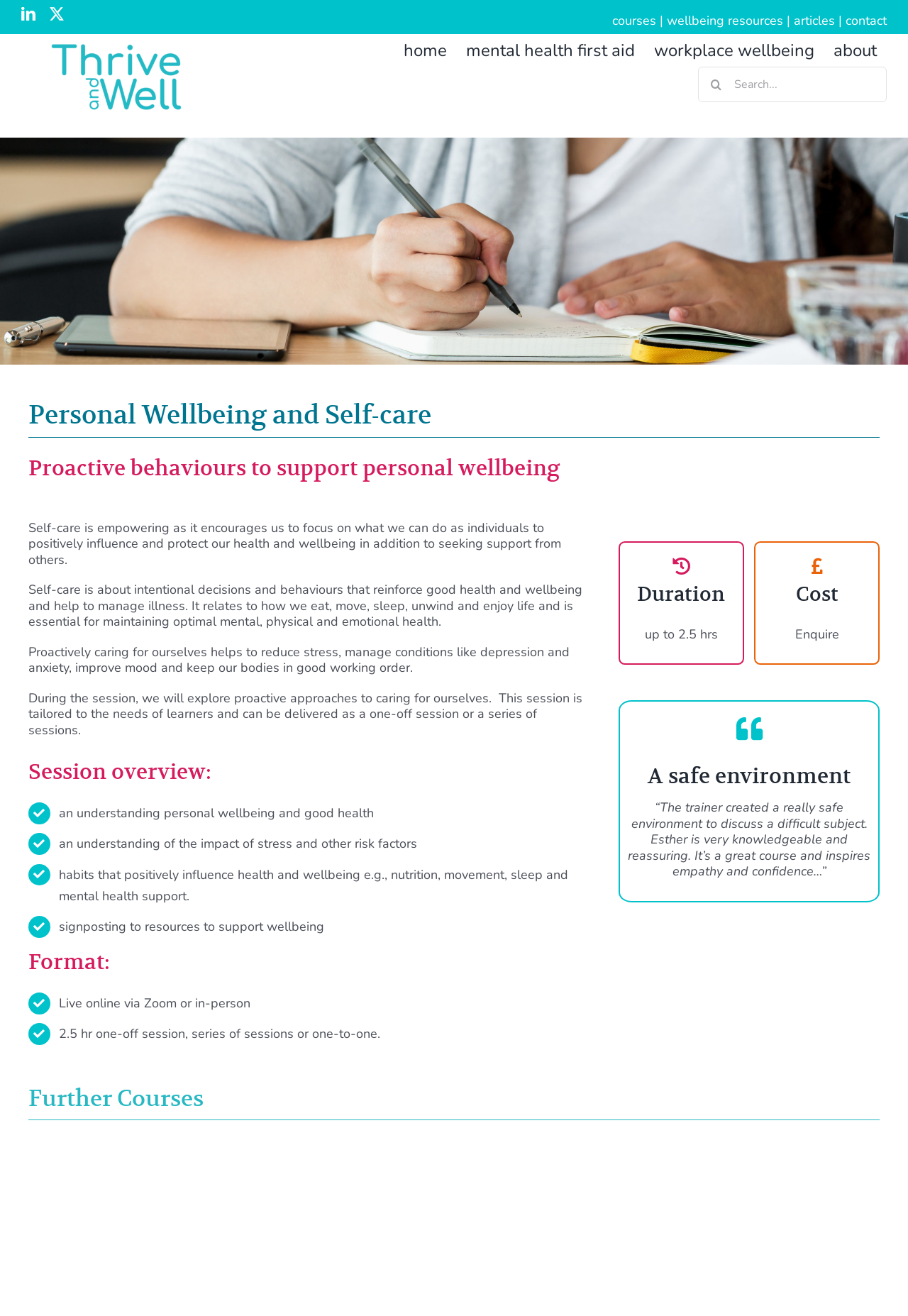What are the proactive approaches to caring for oneself?
Using the image as a reference, answer the question with a short word or phrase.

Intentional decisions and behaviours